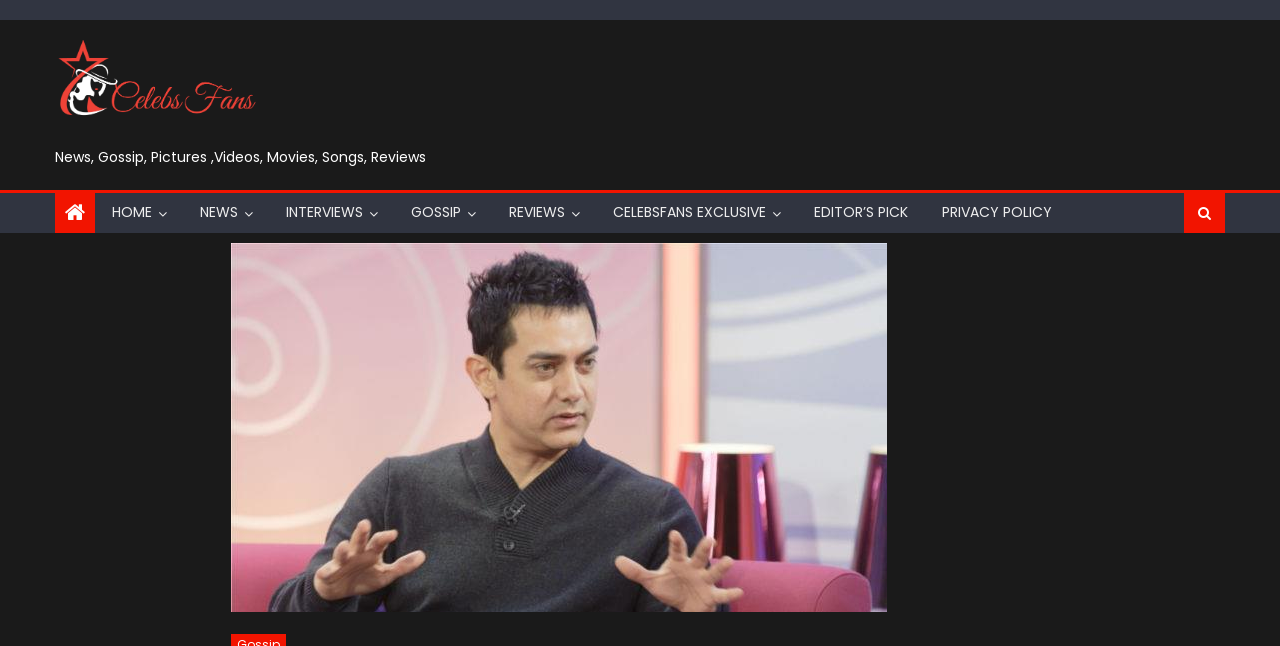Use the information in the screenshot to answer the question comprehensively: What is the purpose of the 'PRIVACY POLICY' link?

The 'PRIVACY POLICY' link is likely intended to provide information about the website's privacy policy, which outlines how the website collects and uses user data. This can be inferred from the common practice of websites providing a privacy policy link, which is usually located at the bottom or top of the webpage.